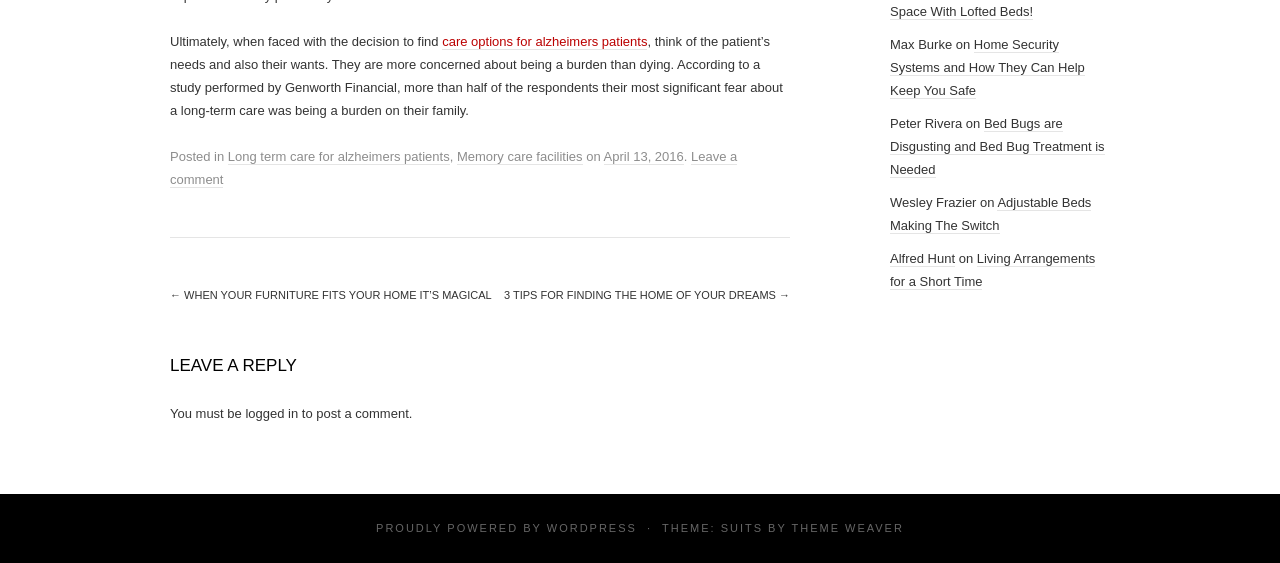What is the purpose of the 'Leave a Reply' section?
Using the image as a reference, answer with just one word or a short phrase.

Commenting